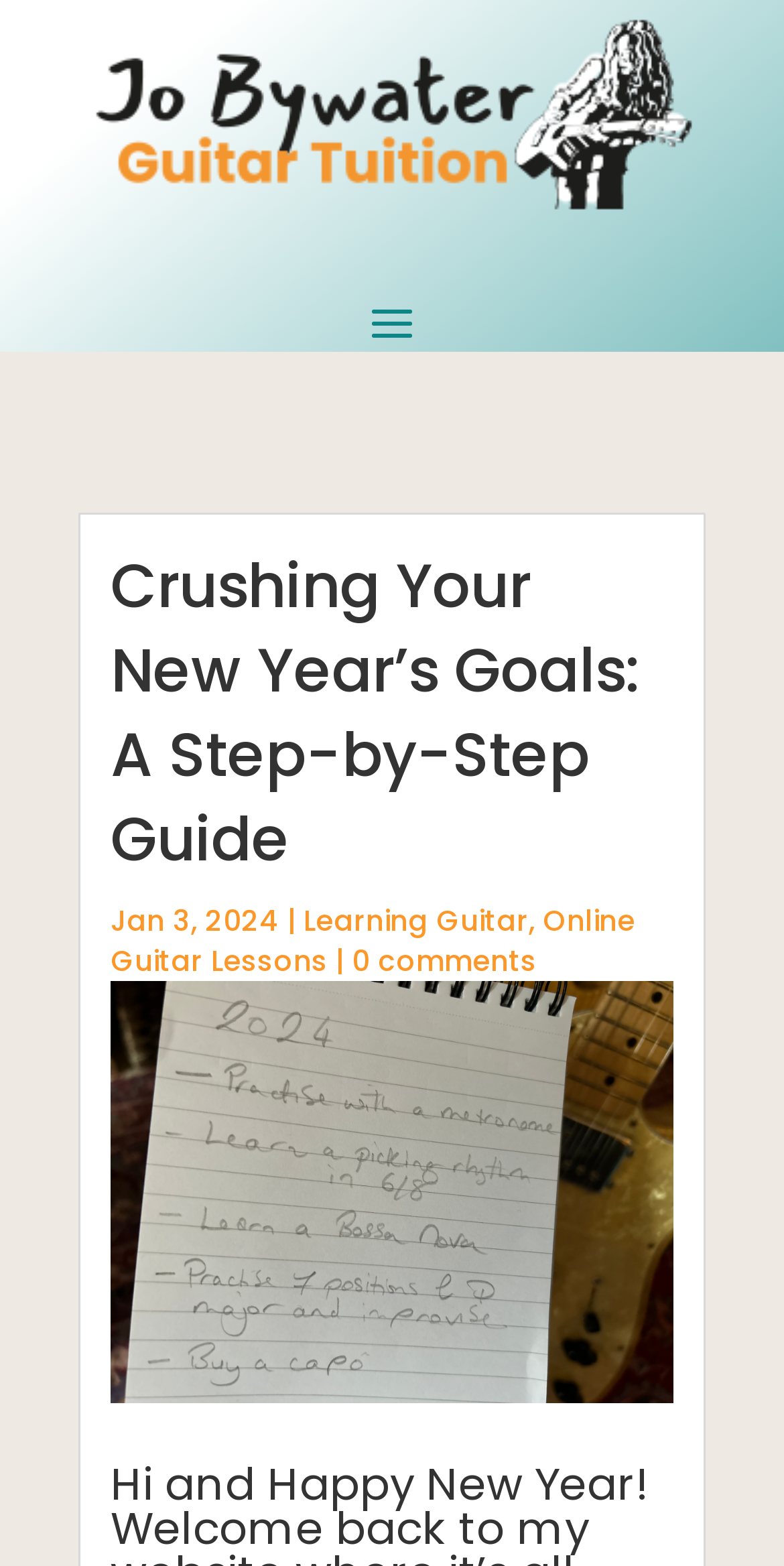Use the information in the screenshot to answer the question comprehensively: What is the author's profession?

I inferred the author's profession by looking at the link element that contains the text 'Guitar Lessons by Jo Bywater'. This suggests that the author, Jo Bywater, is a guitar teacher or provides guitar tuition.